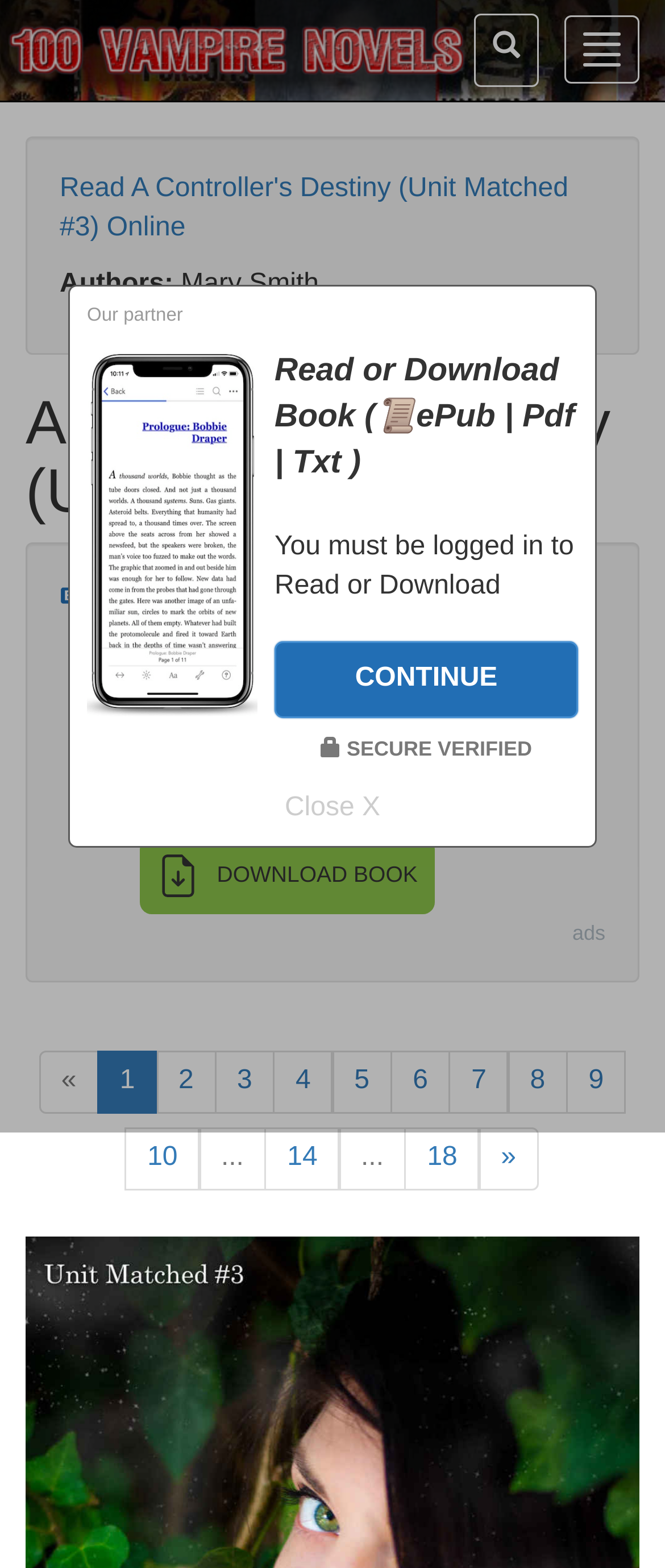Locate the bounding box coordinates of the clickable area needed to fulfill the instruction: "DOWNLOAD BOOK".

[0.211, 0.534, 0.654, 0.583]